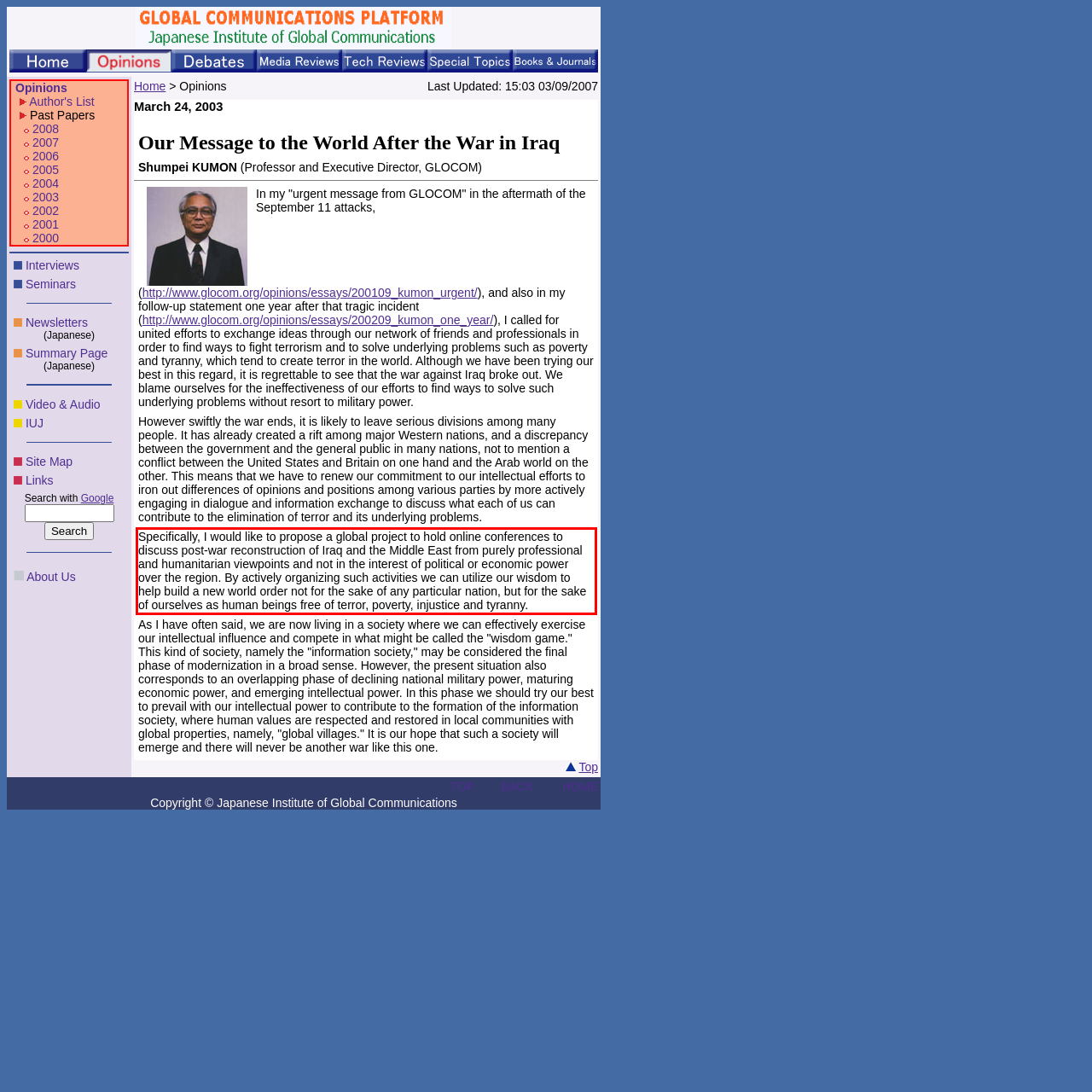From the provided screenshot, extract the text content that is enclosed within the red bounding box.

Specifically, I would like to propose a global project to hold online conferences to discuss post-war reconstruction of Iraq and the Middle East from purely professional and humanitarian viewpoints and not in the interest of political or economic power over the region. By actively organizing such activities we can utilize our wisdom to help build a new world order not for the sake of any particular nation, but for the sake of ourselves as human beings free of terror, poverty, injustice and tyranny.